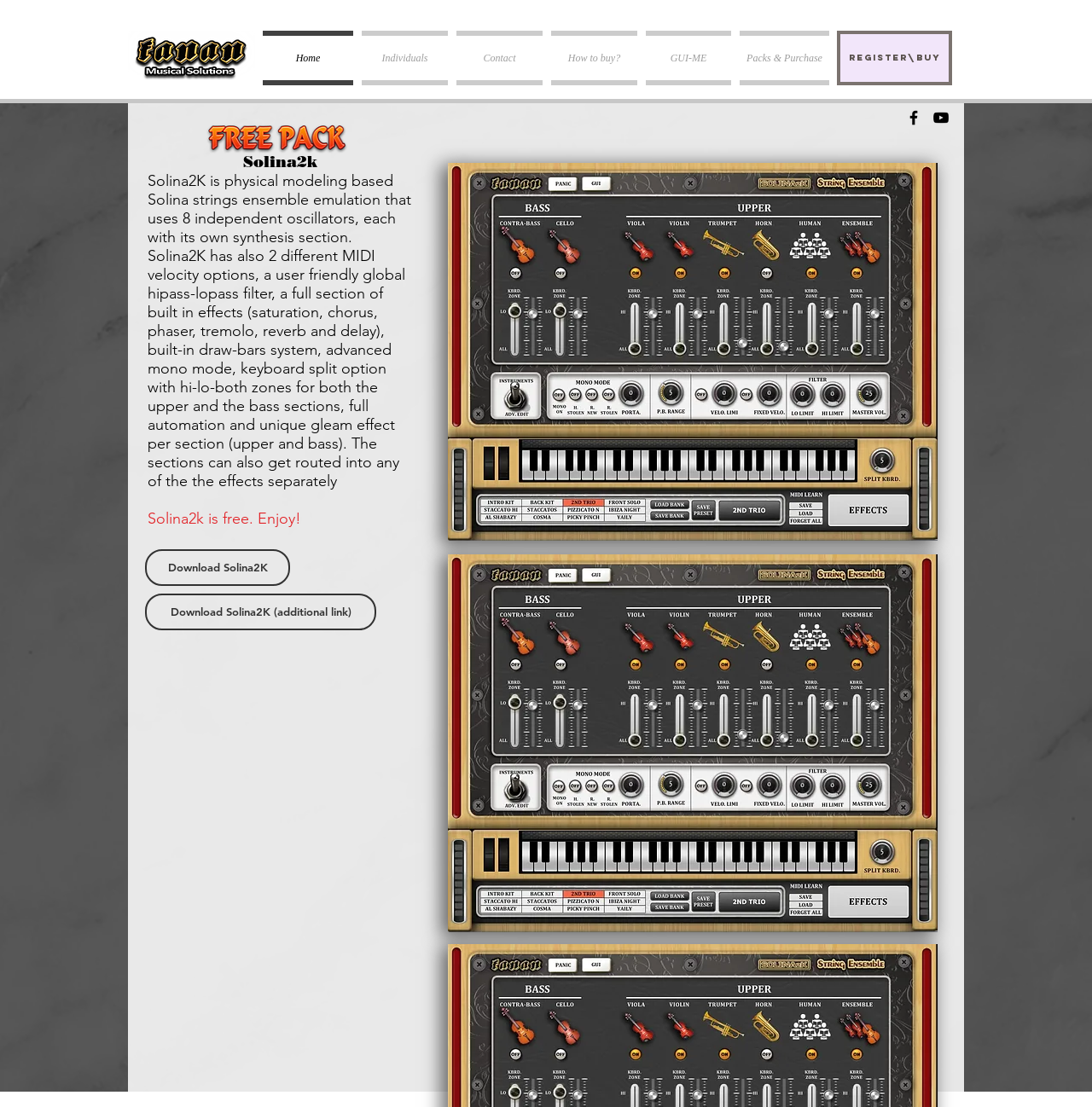Identify the bounding box coordinates of the clickable section necessary to follow the following instruction: "Download Solina2K". The coordinates should be presented as four float numbers from 0 to 1, i.e., [left, top, right, bottom].

[0.133, 0.496, 0.266, 0.529]